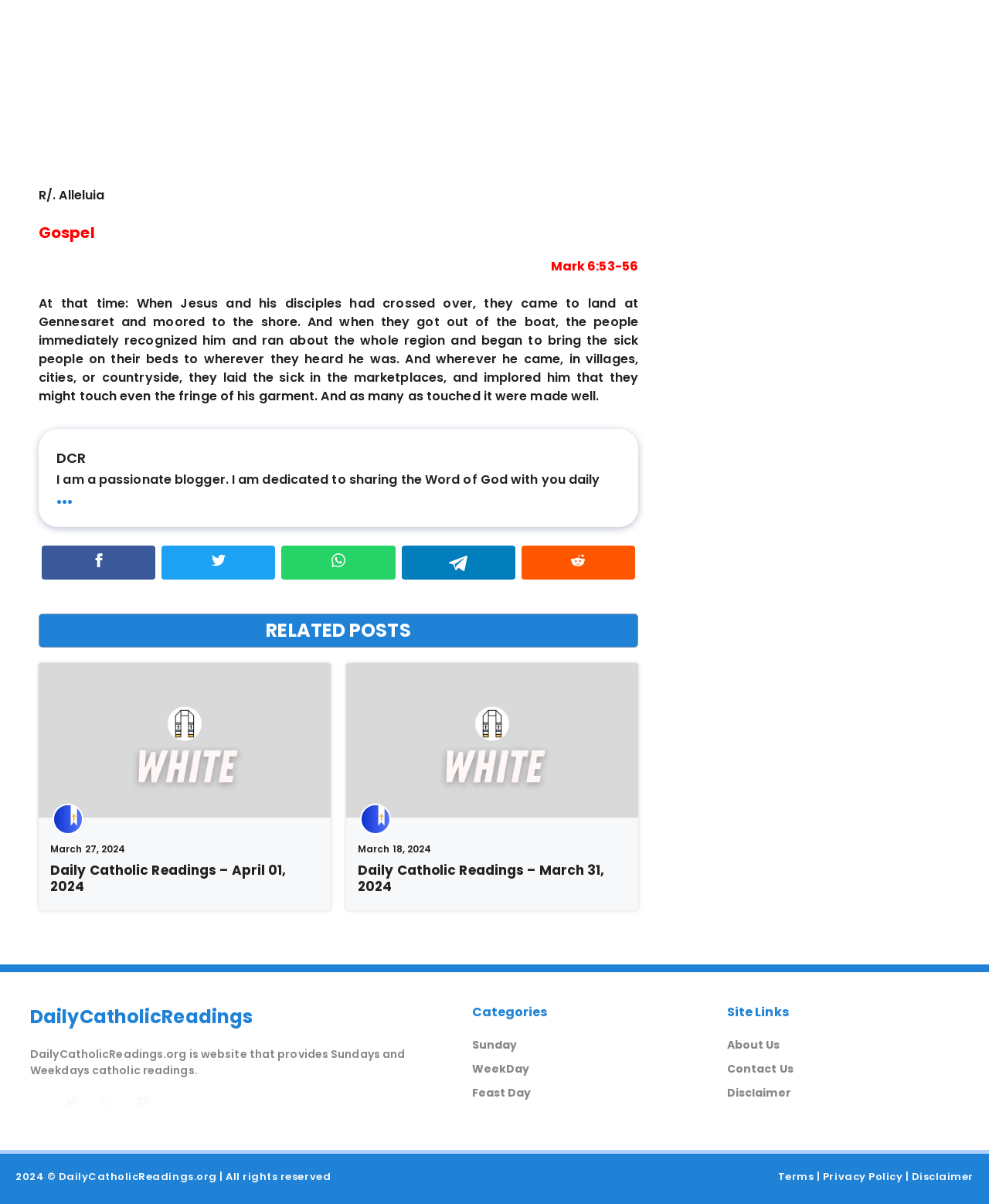Please reply to the following question using a single word or phrase: 
What are the categories of readings available?

Sunday, WeekDay, Feast Day